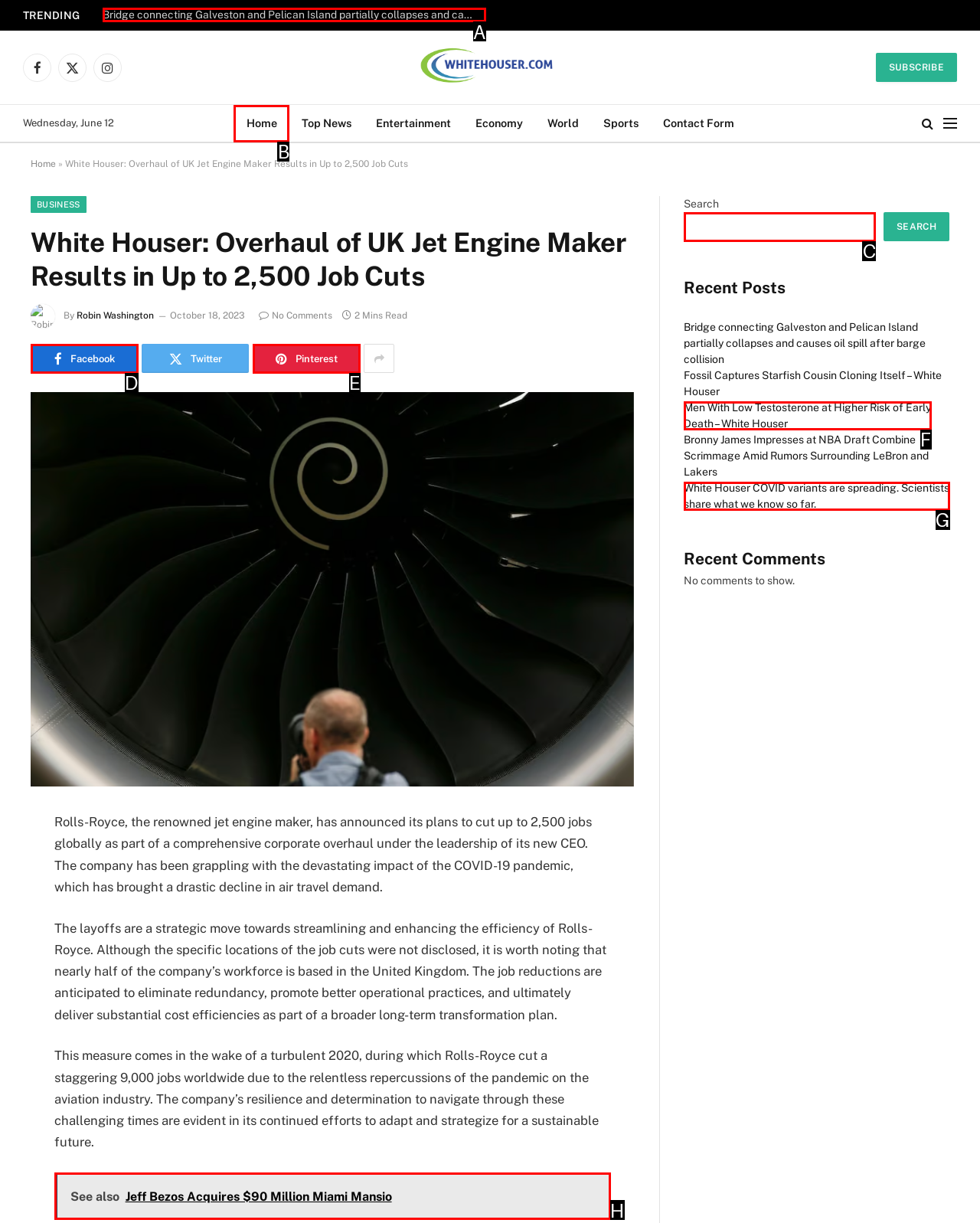Given the description: parent_node: SEARCH name="s", choose the HTML element that matches it. Indicate your answer with the letter of the option.

C